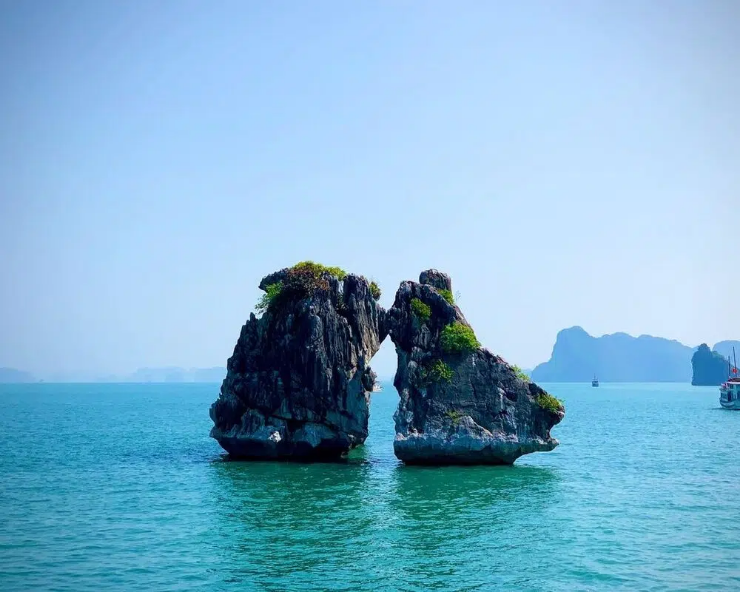What color is the sky in the background?
Examine the image and give a concise answer in one word or a short phrase.

Bright blue